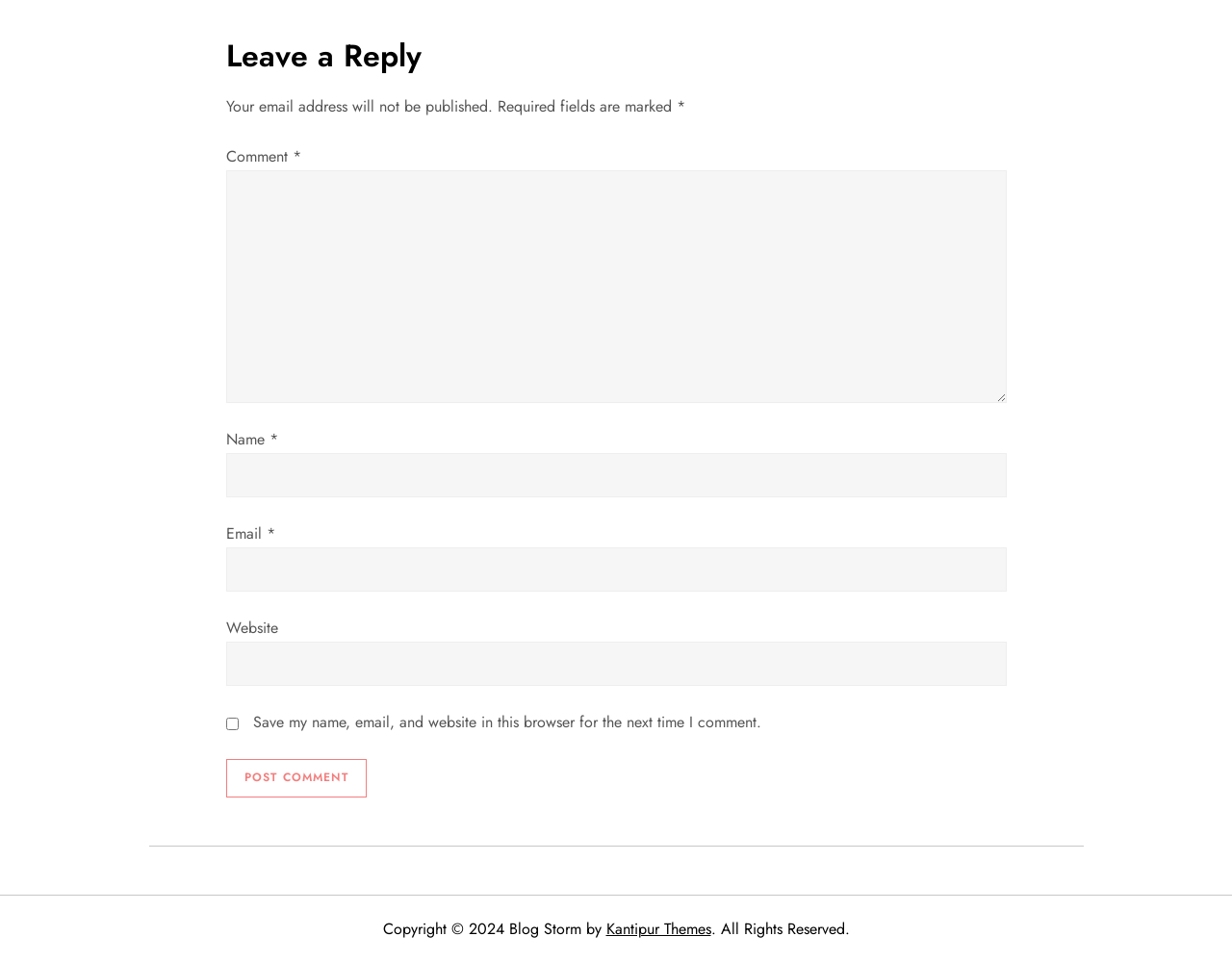From the element description: "Kantipur Themes", extract the bounding box coordinates of the UI element. The coordinates should be expressed as four float numbers between 0 and 1, in the order [left, top, right, bottom].

[0.492, 0.954, 0.577, 0.977]